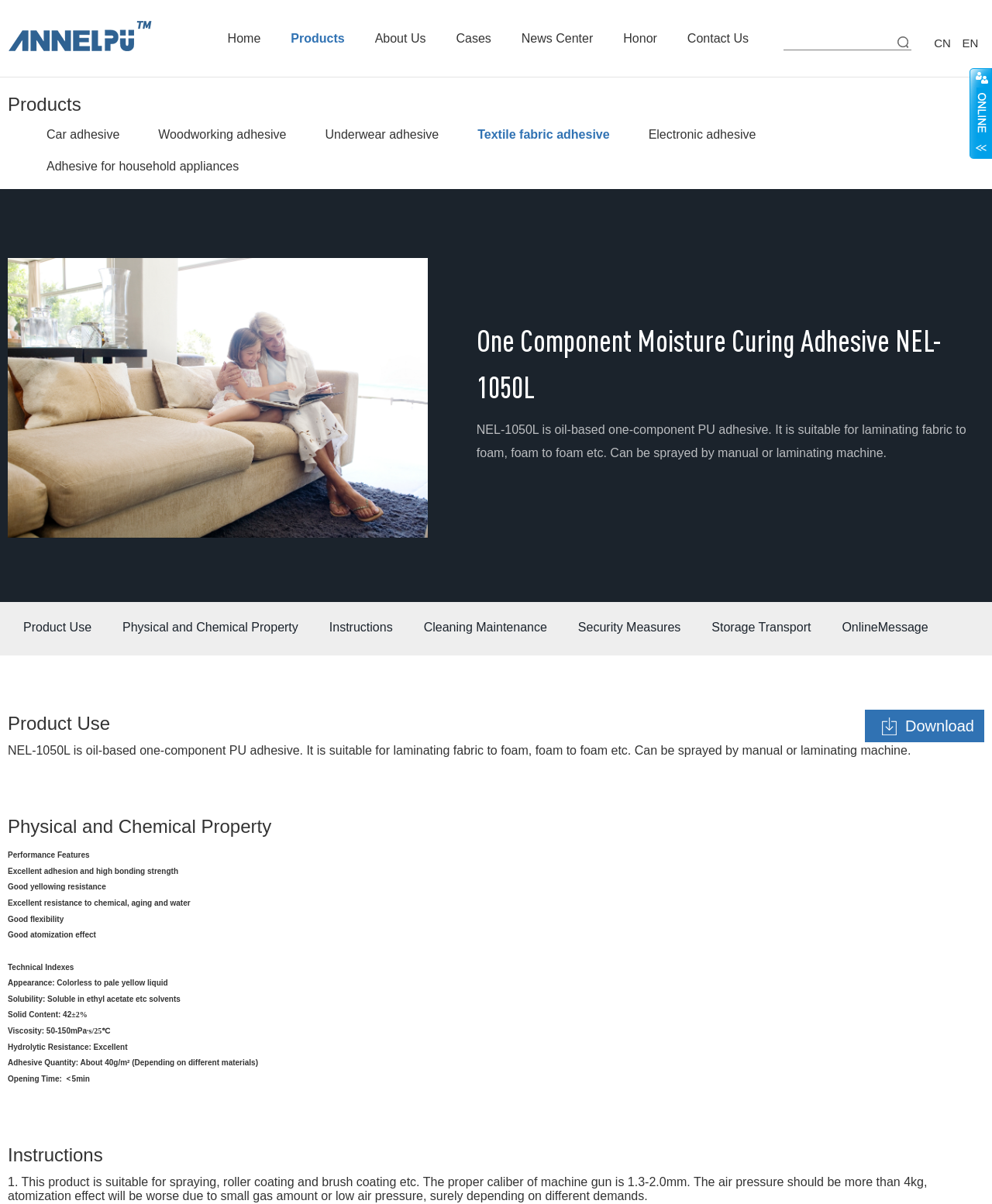Please specify the bounding box coordinates in the format (top-left x, top-left y, bottom-right x, bottom-right y), with values ranging from 0 to 1. Identify the bounding box for the UI component described as follows: Storage Transport

[0.717, 0.5, 0.818, 0.543]